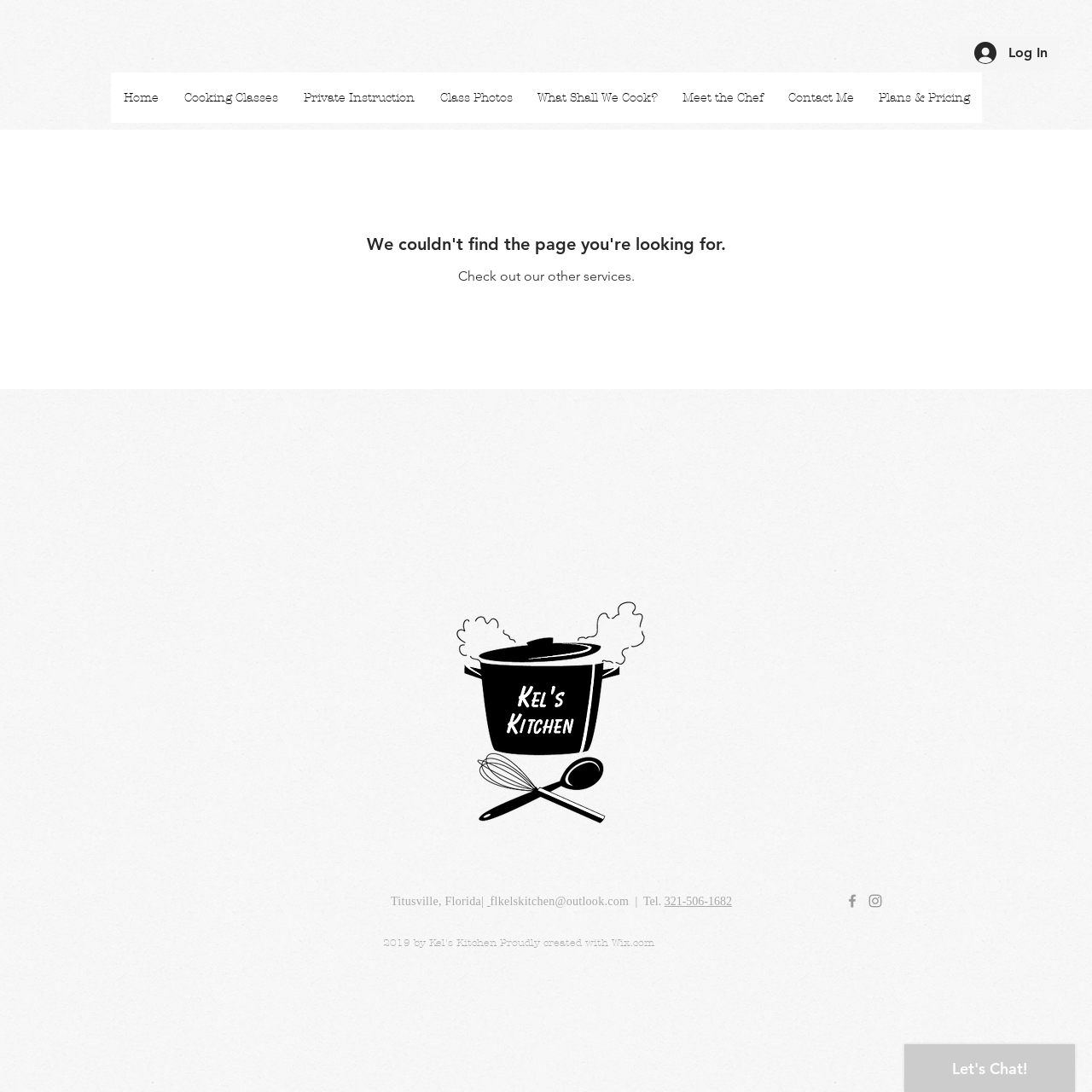Please answer the following question using a single word or phrase: 
What is the error message displayed on the page?

We couldn't find the page you're looking for.